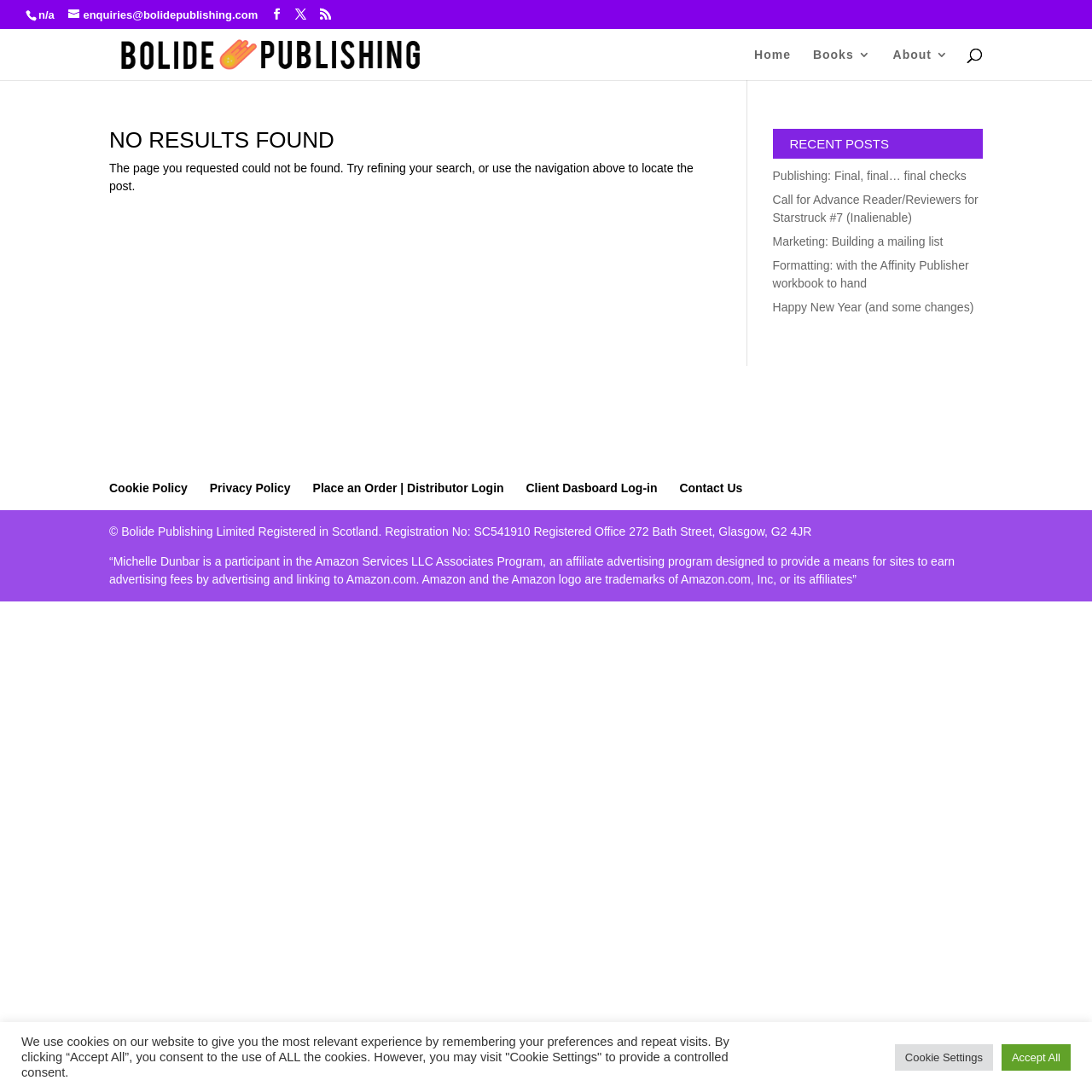Can you find the bounding box coordinates of the area I should click to execute the following instruction: "View the calendar"?

None